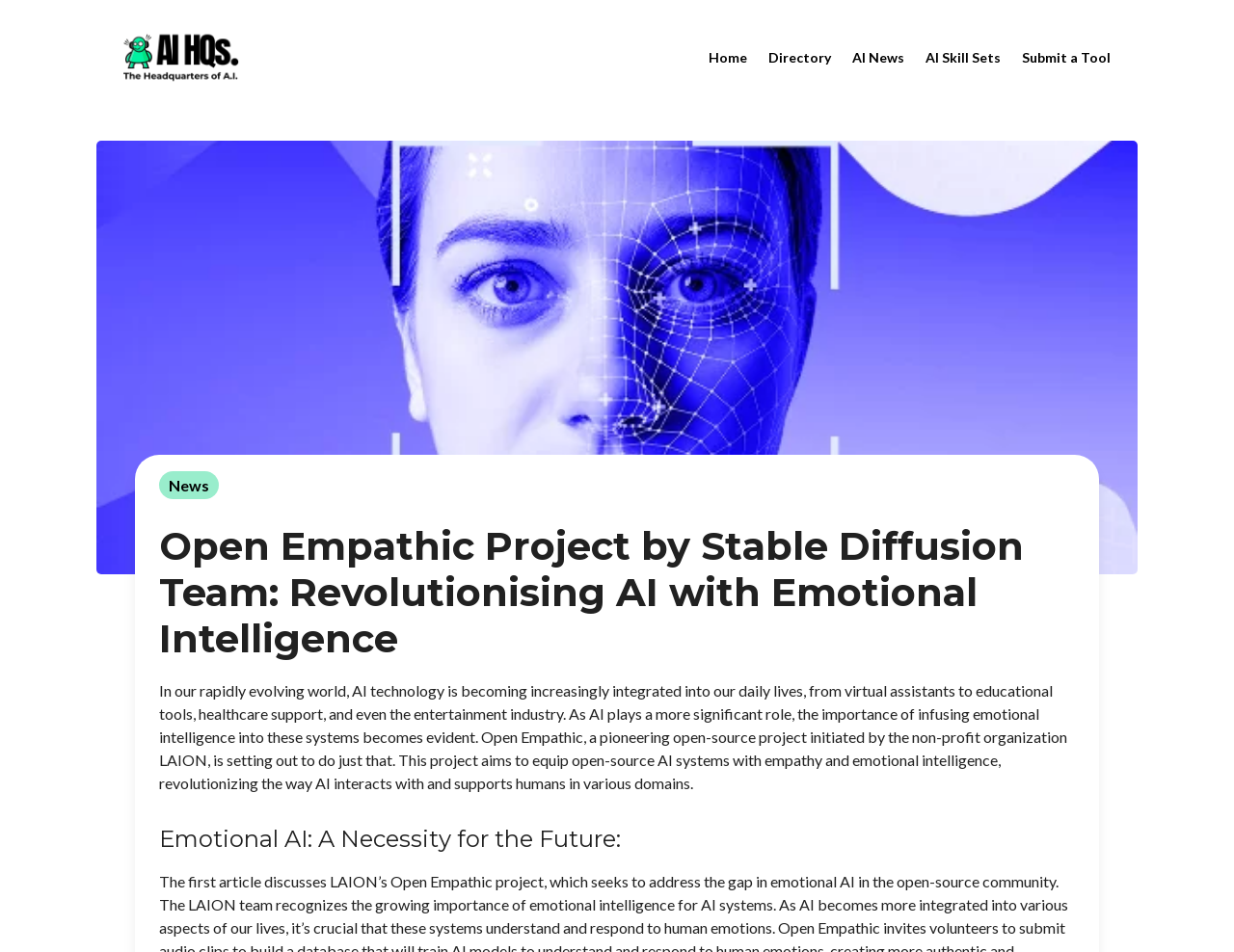Determine the bounding box for the UI element described here: "Directory".

[0.623, 0.0, 0.673, 0.121]